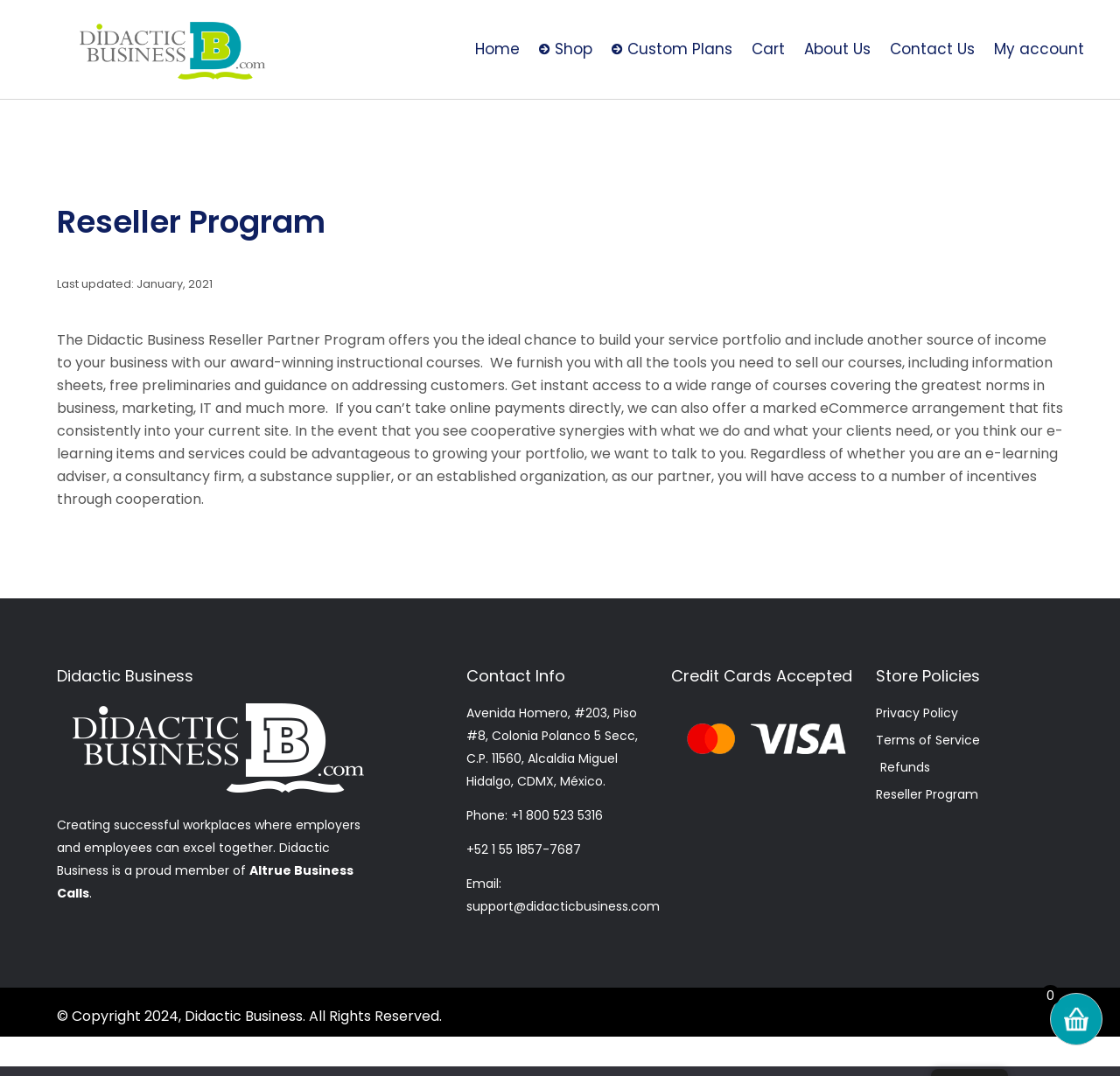Identify the bounding box of the UI element described as follows: "1.E.5.4.5". Provide the coordinates as four float numbers in the range of 0 to 1 [left, top, right, bottom].

None